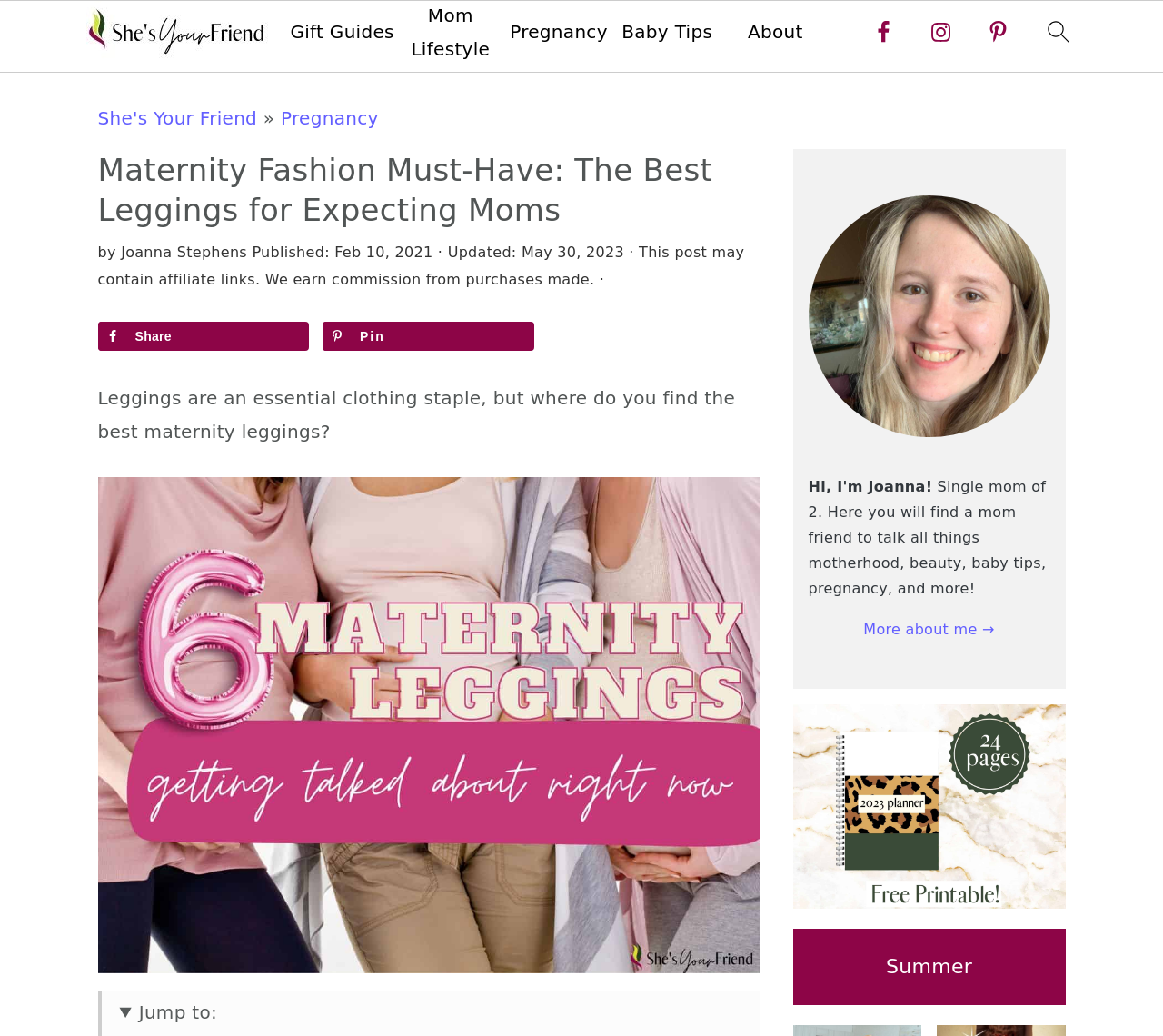Who is the author of the article?
Based on the screenshot, provide your answer in one word or phrase.

Joanna Stephens